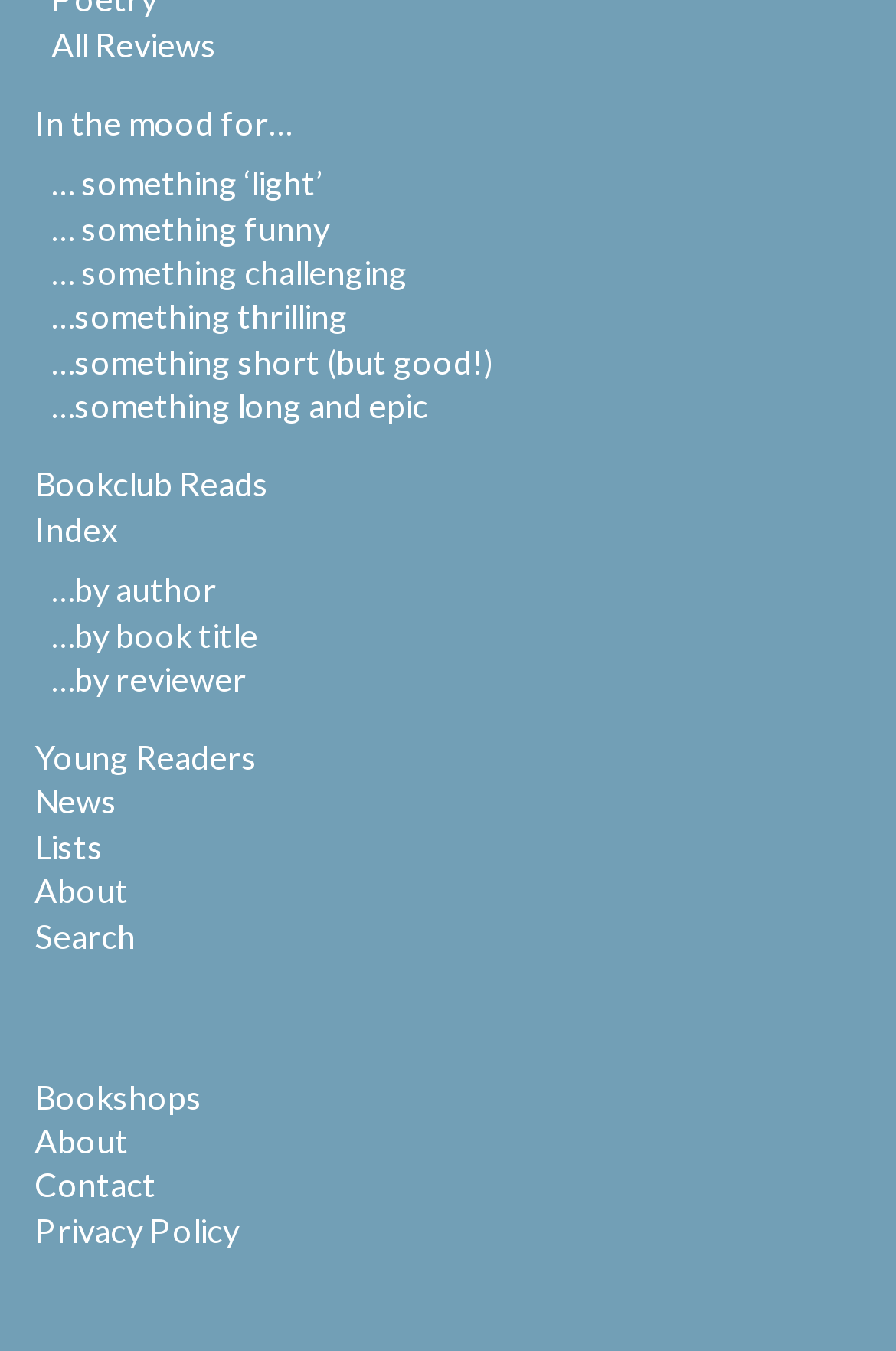Please specify the bounding box coordinates of the area that should be clicked to accomplish the following instruction: "Read news about books". The coordinates should consist of four float numbers between 0 and 1, i.e., [left, top, right, bottom].

[0.038, 0.579, 0.131, 0.61]